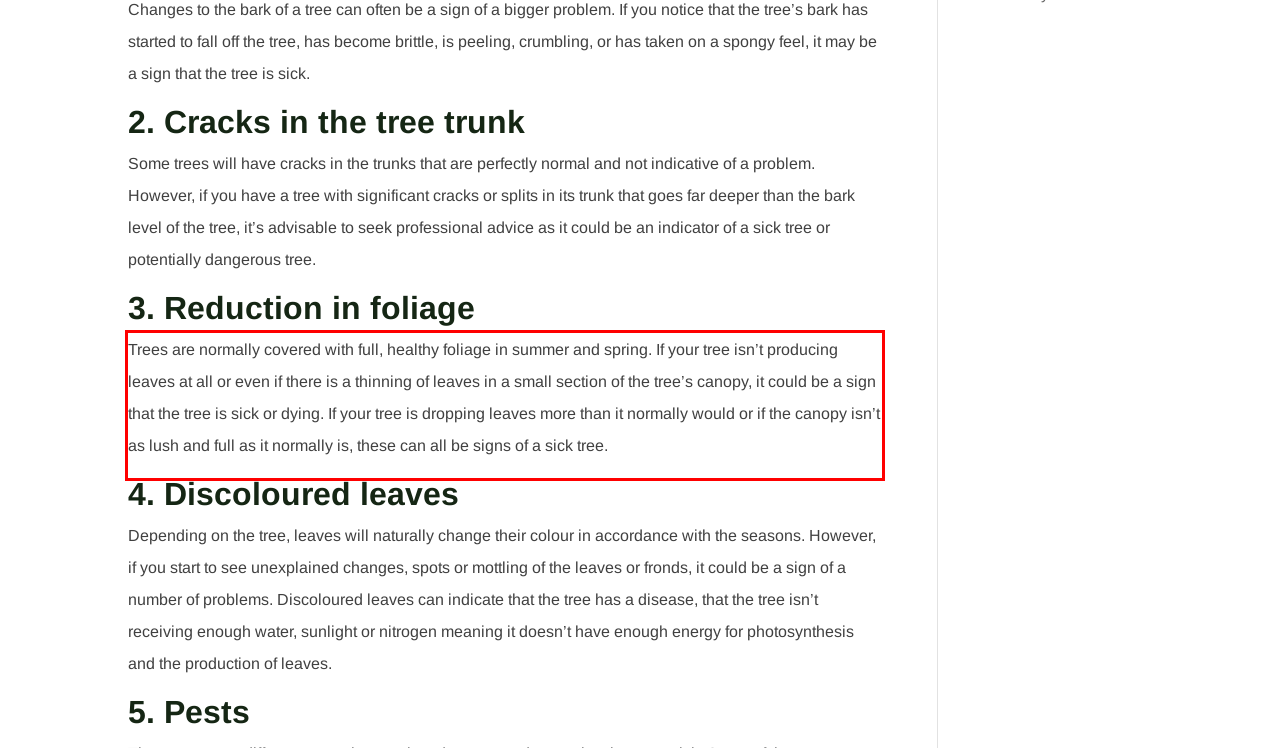From the provided screenshot, extract the text content that is enclosed within the red bounding box.

Trees are normally covered with full, healthy foliage in summer and spring. If your tree isn’t producing leaves at all or even if there is a thinning of leaves in a small section of the tree’s canopy, it could be a sign that the tree is sick or dying. If your tree is dropping leaves more than it normally would or if the canopy isn’t as lush and full as it normally is, these can all be signs of a sick tree.